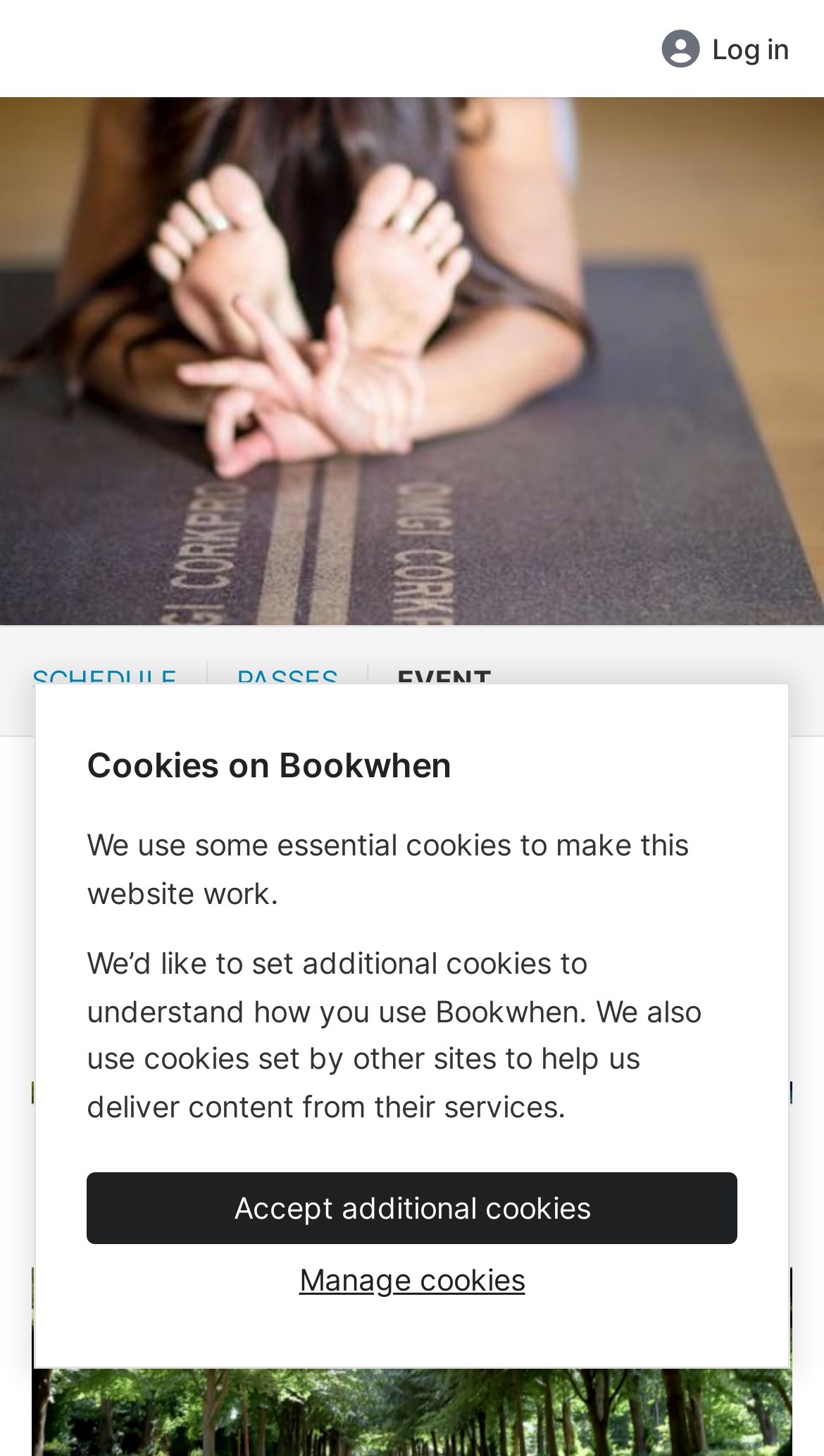What is the main title displayed on this webpage?

Mindfulness Retreat Day